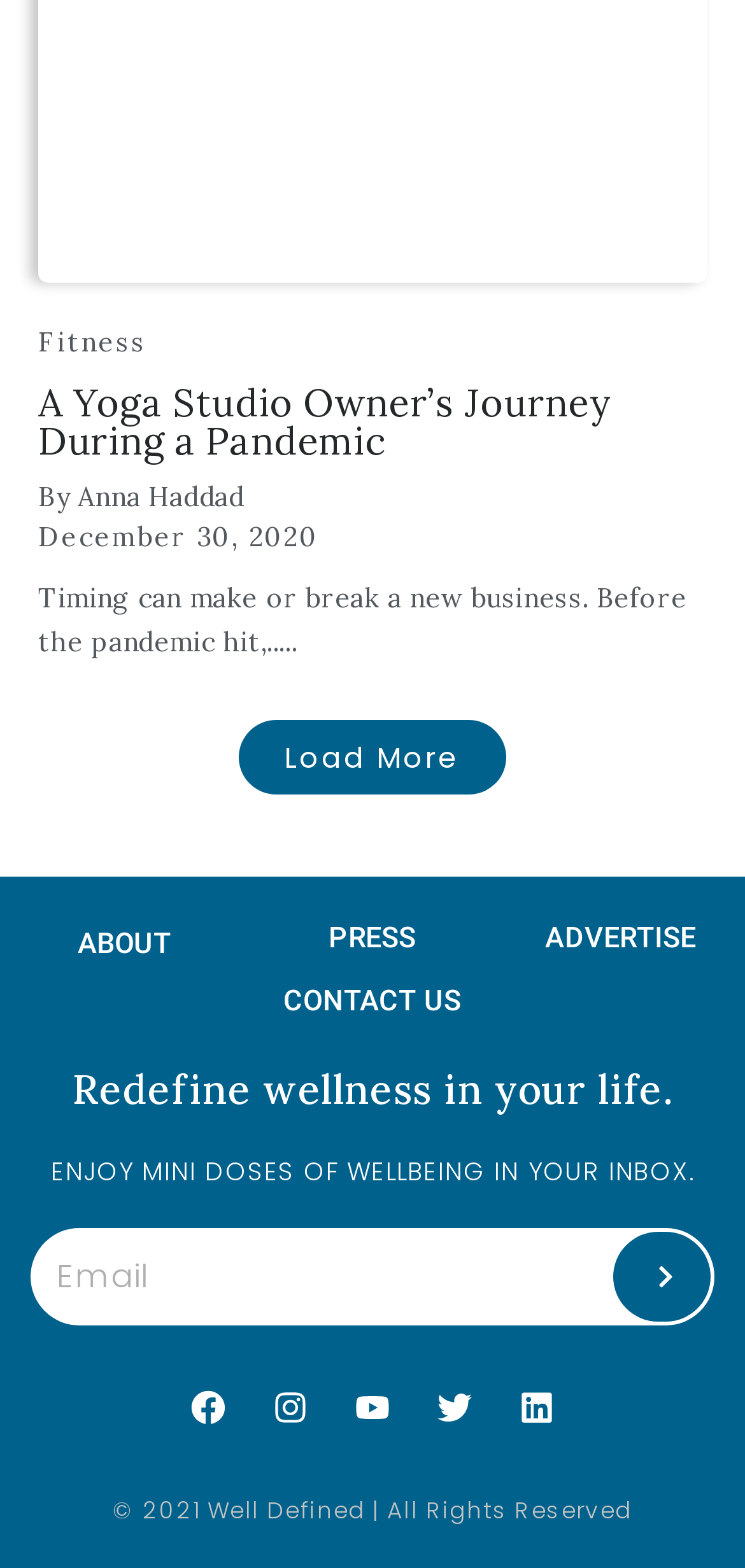What is the purpose of the textbox?
Using the image, respond with a single word or phrase.

Email subscription